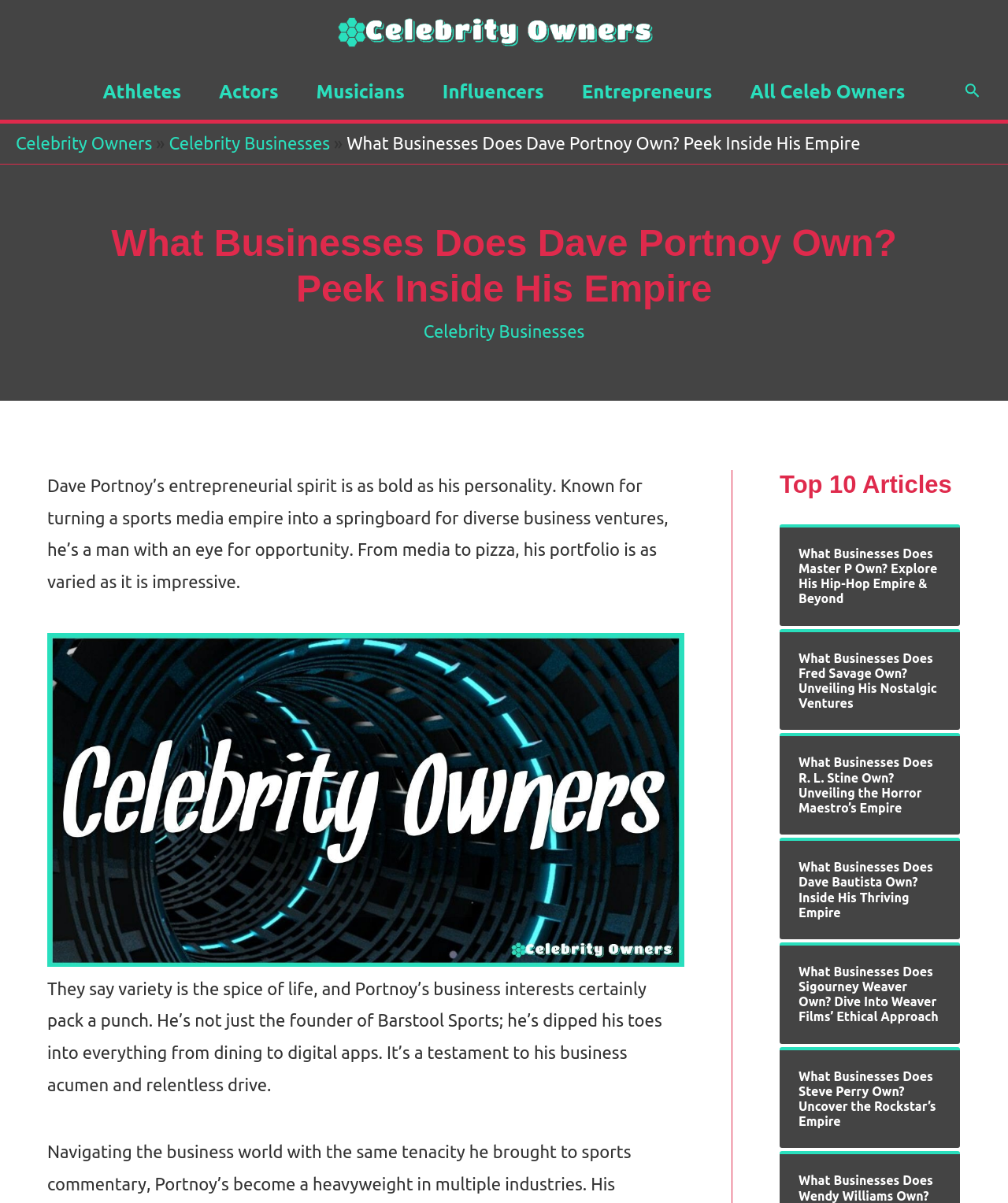Determine the coordinates of the bounding box that should be clicked to complete the instruction: "View the 'Call Her Daddy' podcast article". The coordinates should be represented by four float numbers between 0 and 1: [left, top, right, bottom].

[0.047, 0.395, 0.663, 0.492]